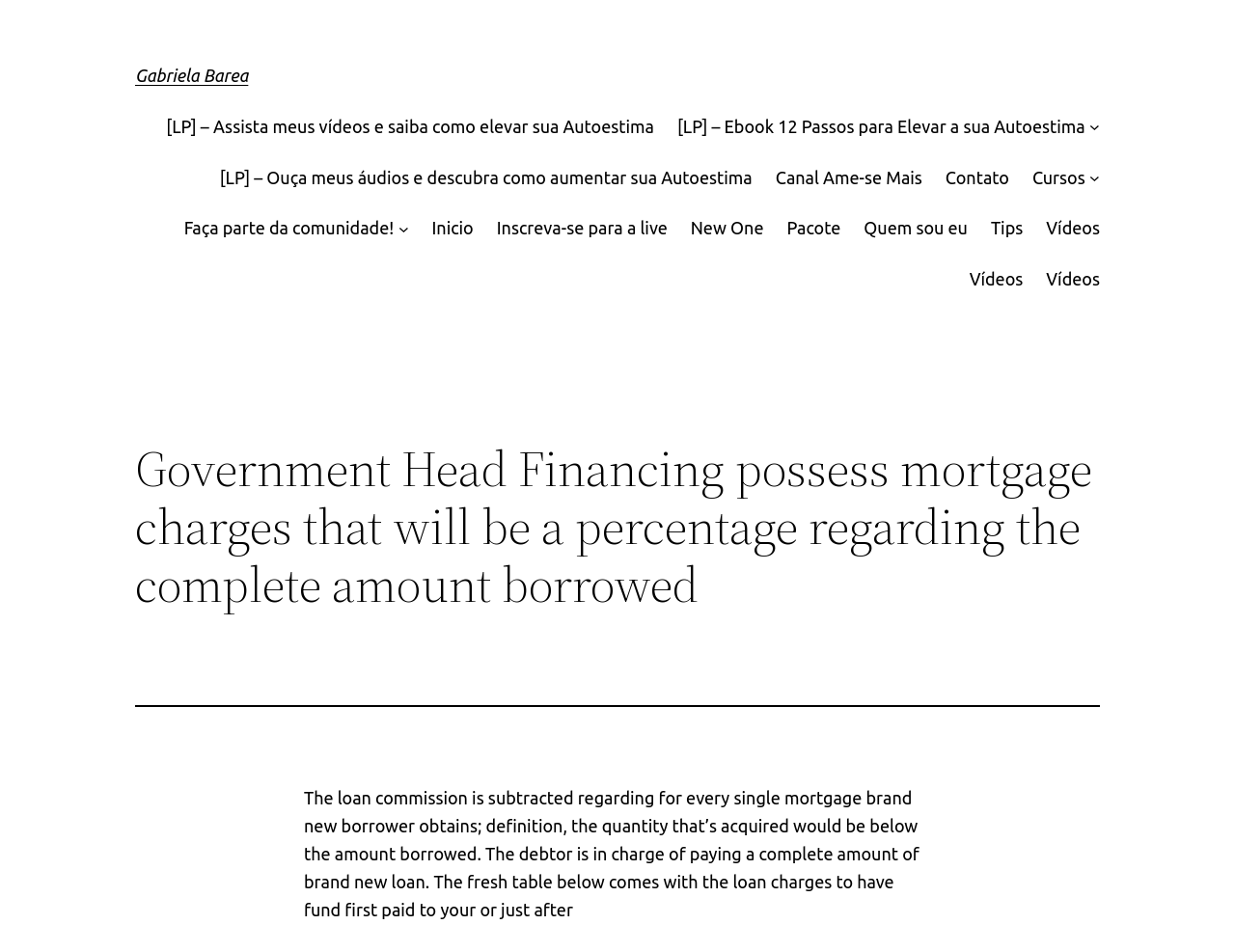Based on the image, provide a detailed response to the question:
What is the purpose of the table on the webpage?

I found the answer by reading the text on the webpage, which states that 'The fresh table below comes with the loan charges to have fund first paid to your or just after'. This implies that the table is used to display loan charges.